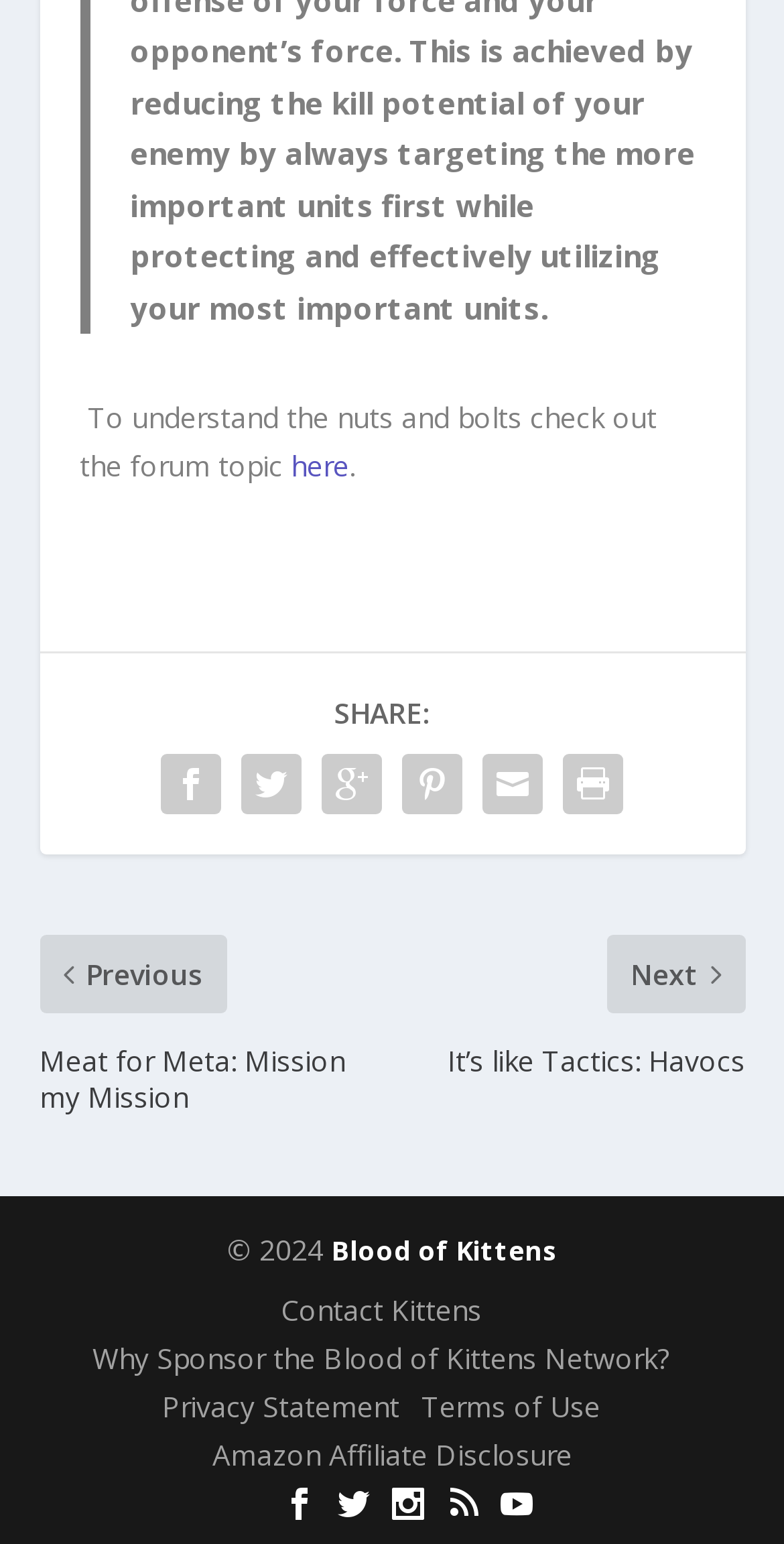Please give a succinct answer using a single word or phrase:
How many links are there at the bottom of the page?

6